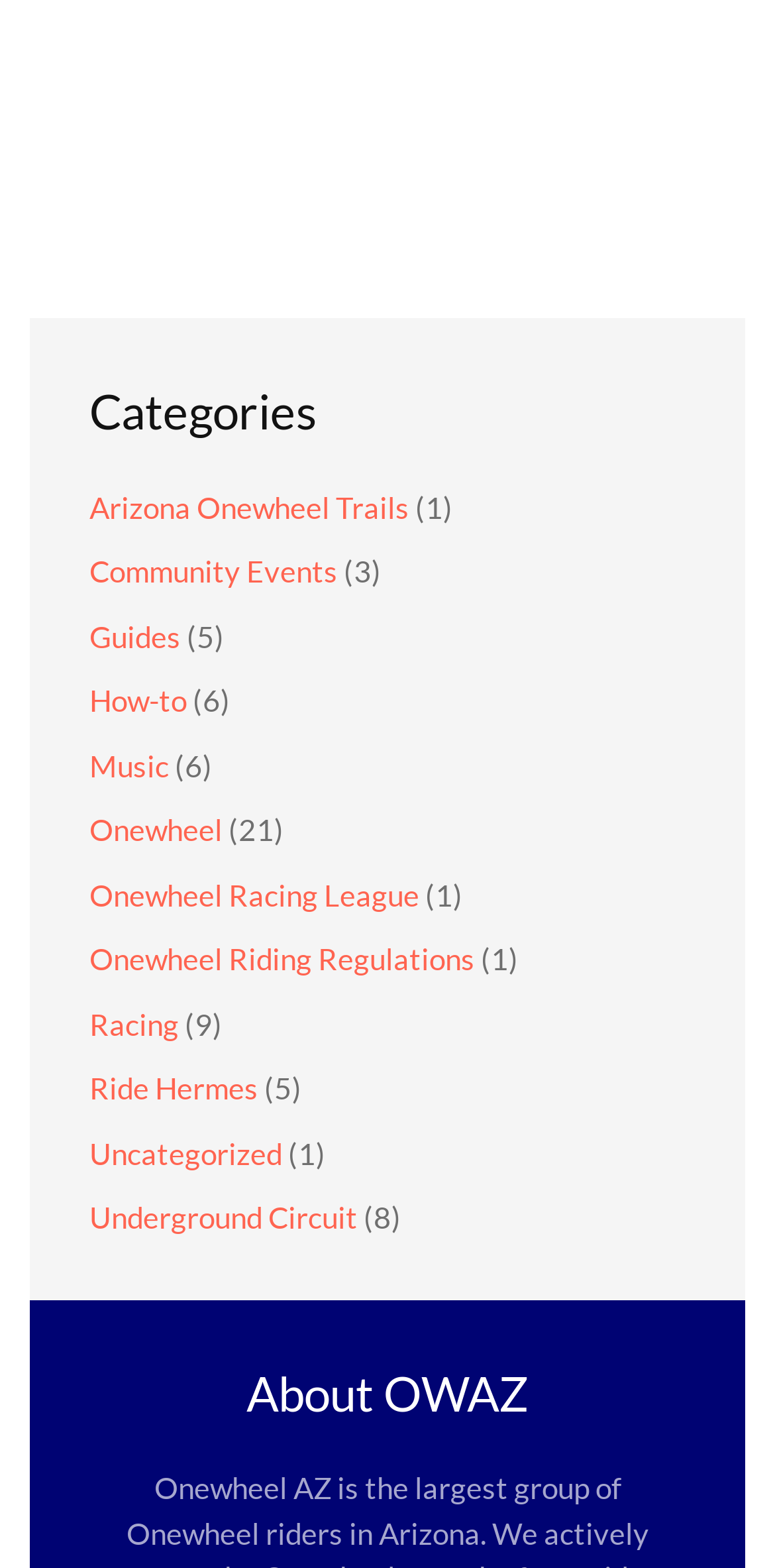Using the element description Community Events, predict the bounding box coordinates for the UI element. Provide the coordinates in (top-left x, top-left y, bottom-right x, bottom-right y) format with values ranging from 0 to 1.

[0.115, 0.353, 0.436, 0.376]